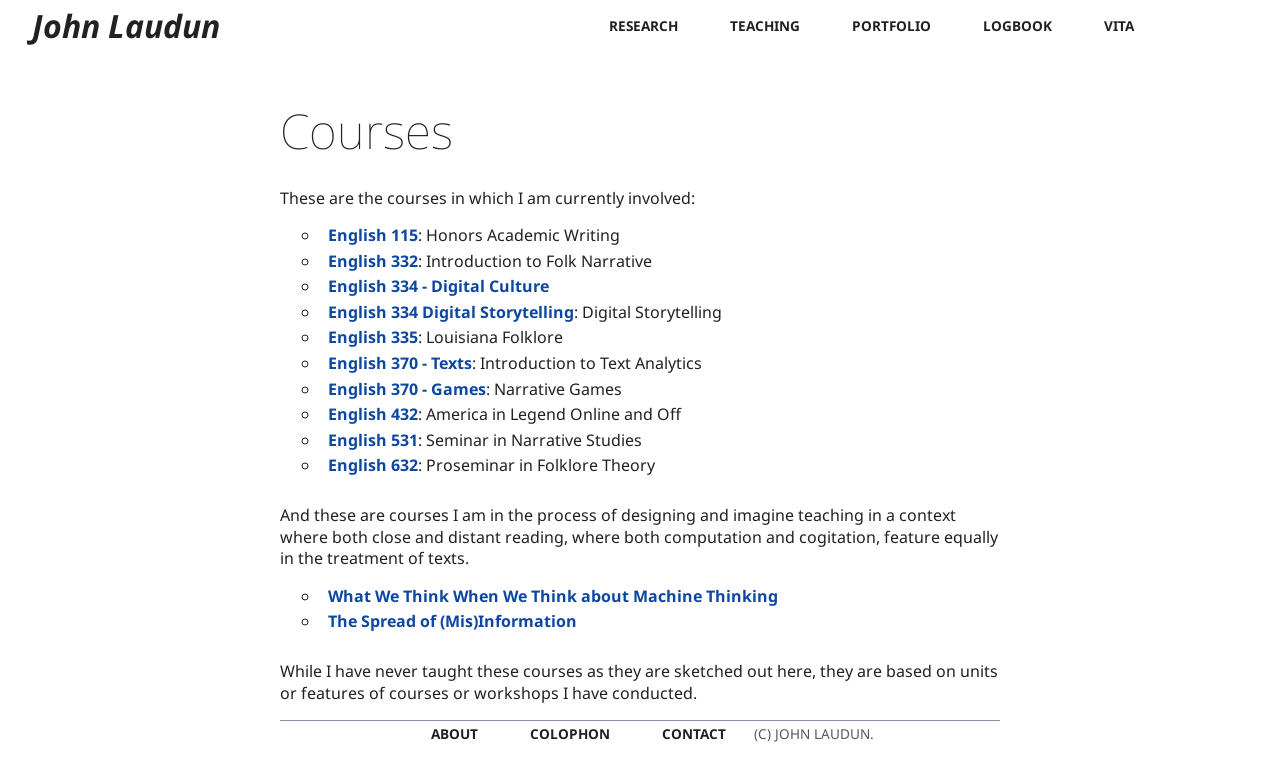Locate the bounding box coordinates of the item that should be clicked to fulfill the instruction: "Check the 'LOGBOOK' page".

[0.756, 0.021, 0.835, 0.046]